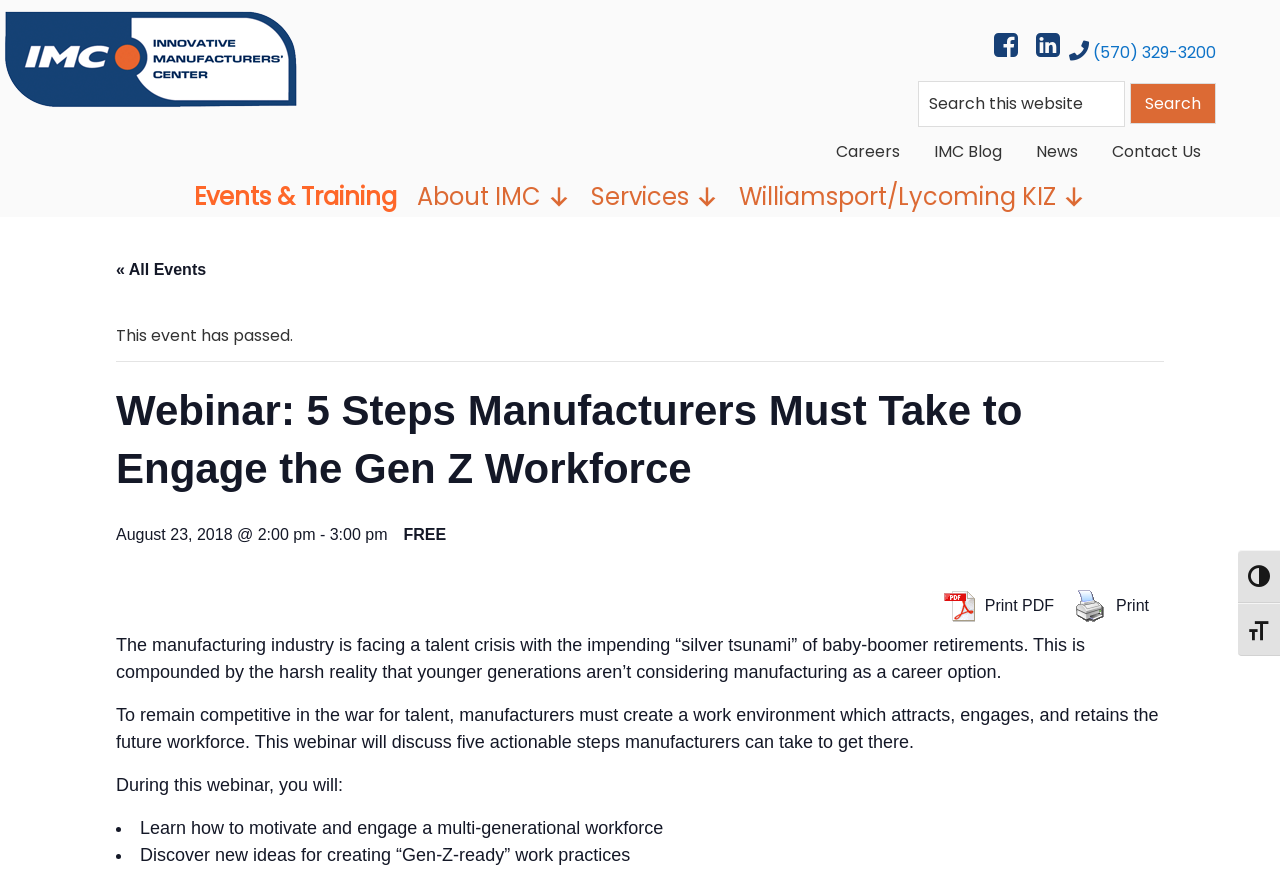Pinpoint the bounding box coordinates of the clickable element needed to complete the instruction: "Go to Careers". The coordinates should be provided as four float numbers between 0 and 1: [left, top, right, bottom].

[0.641, 0.146, 0.715, 0.204]